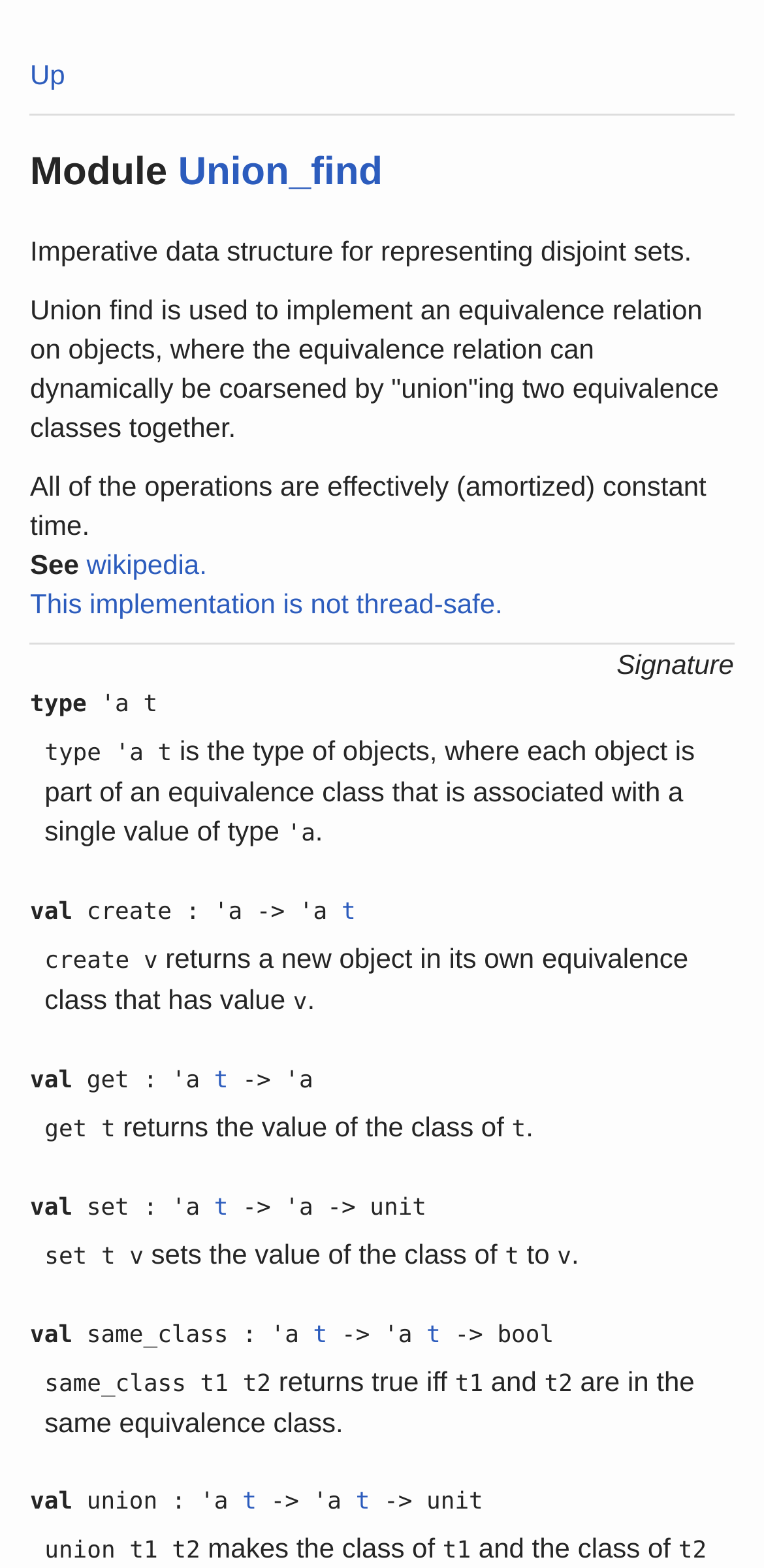Use a single word or phrase to answer the question:
What is the time complexity of operations?

Amortized constant time